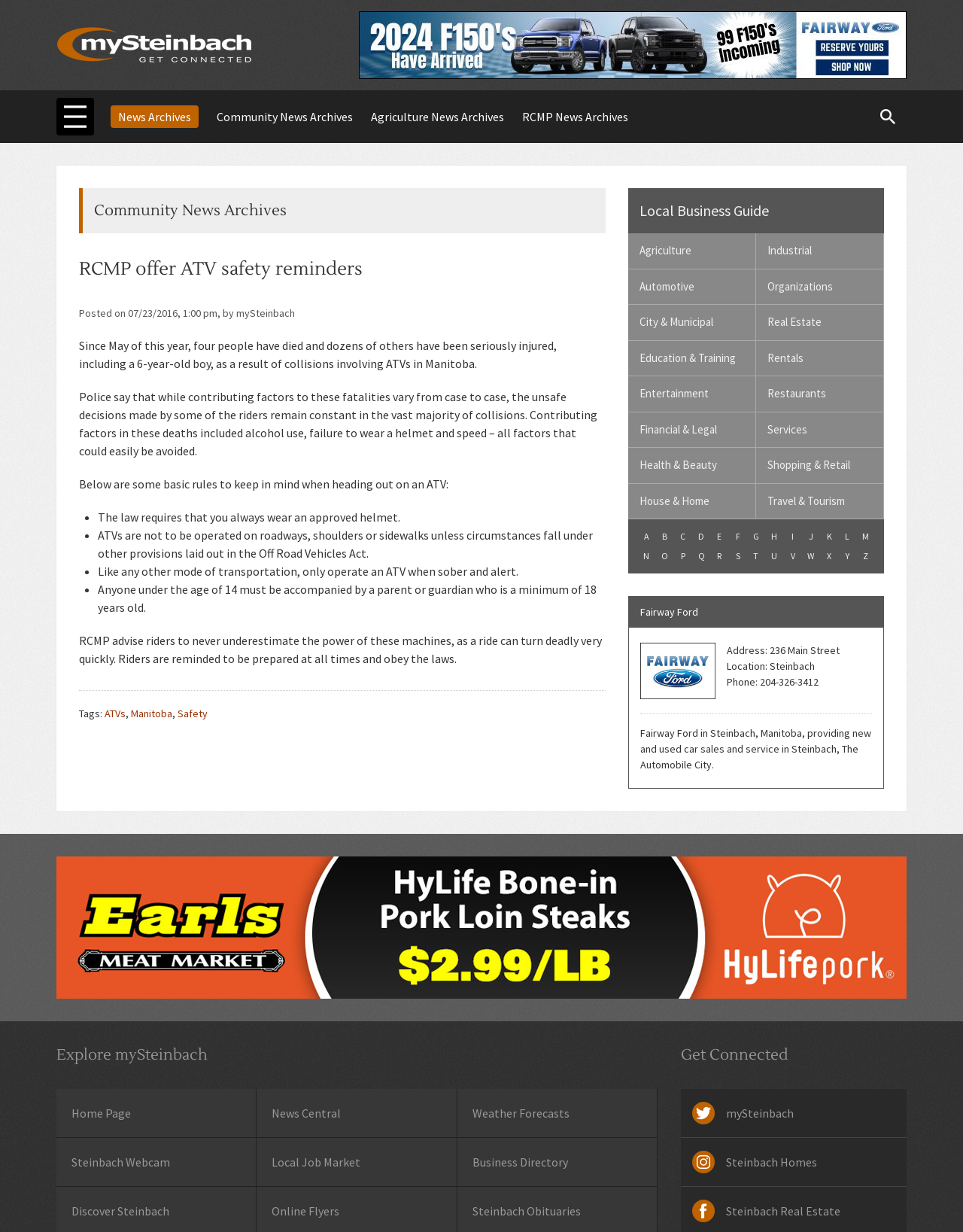Determine and generate the text content of the webpage's headline.

Community News Archives